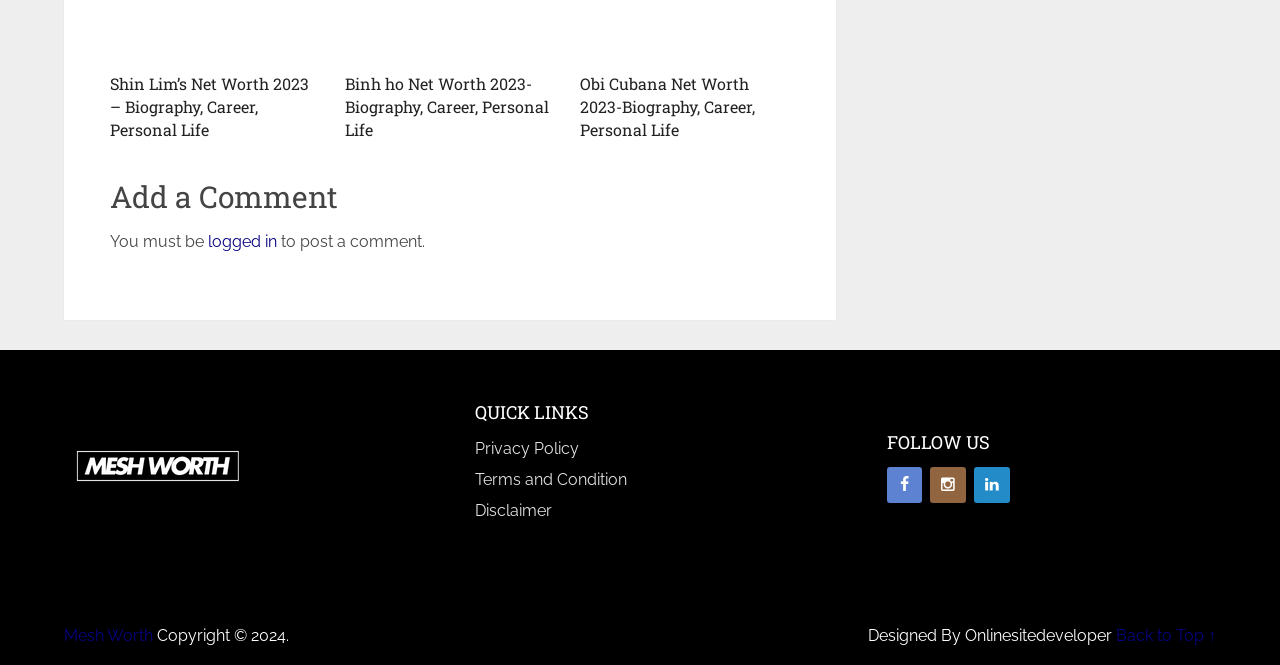Provide the bounding box coordinates of the HTML element described as: "Mesh Worth". The bounding box coordinates should be four float numbers between 0 and 1, i.e., [left, top, right, bottom].

[0.05, 0.941, 0.12, 0.97]